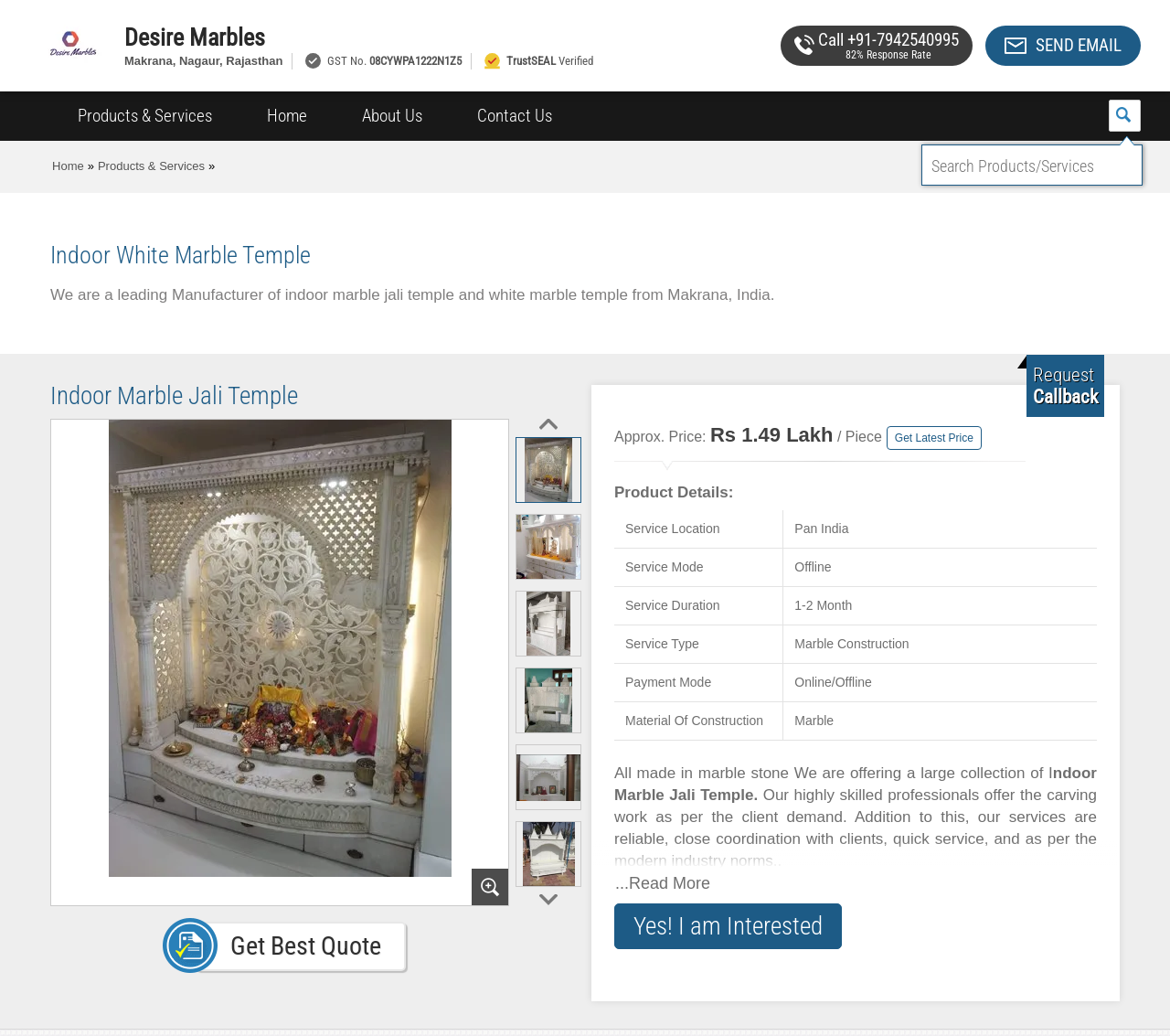Determine the bounding box coordinates of the element's region needed to click to follow the instruction: "Click on the 'Desire Marbles' link". Provide these coordinates as four float numbers between 0 and 1, formatted as [left, top, right, bottom].

[0.025, 0.034, 0.095, 0.052]